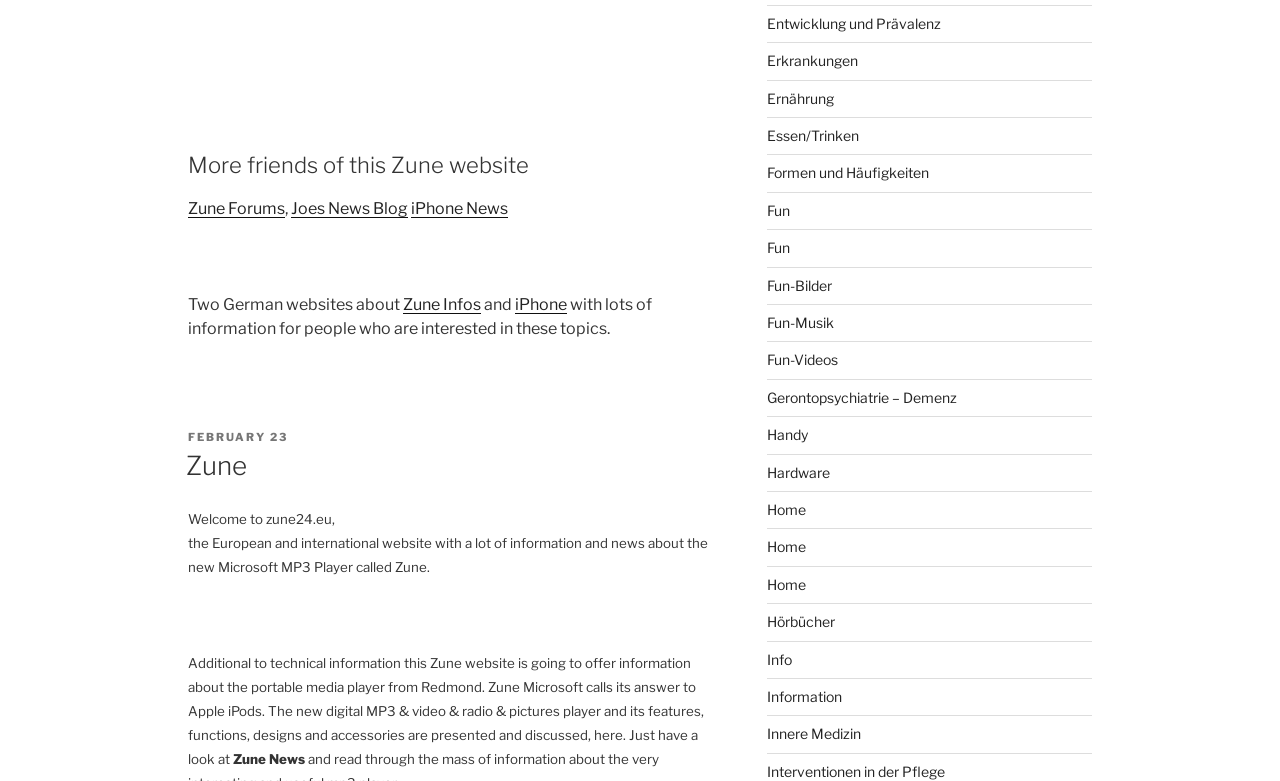How many categories are listed at the bottom of the webpage?
Examine the screenshot and reply with a single word or phrase.

21